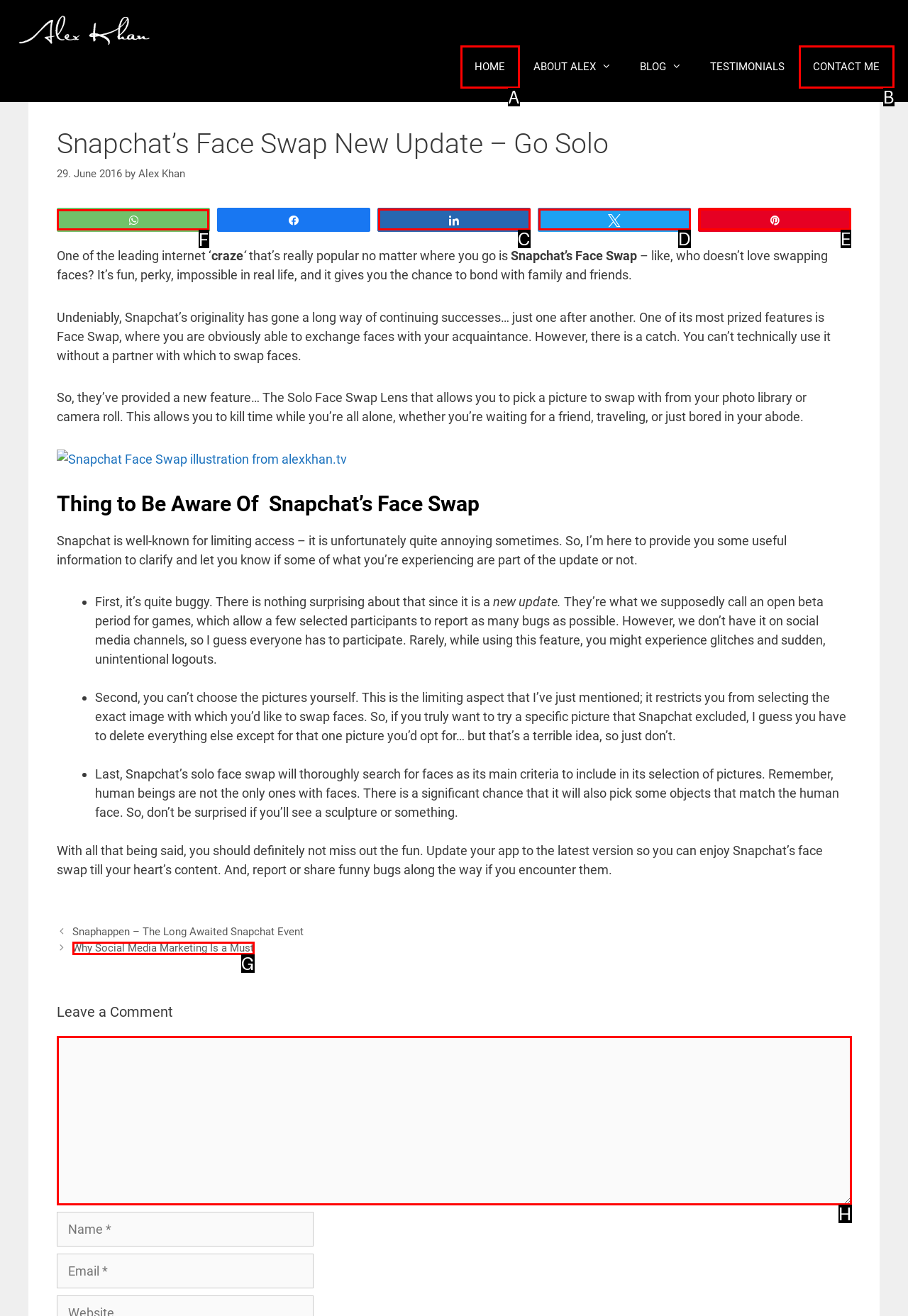Identify the correct UI element to click for the following task: Click the 'T WhatsApp' link Choose the option's letter based on the given choices.

F